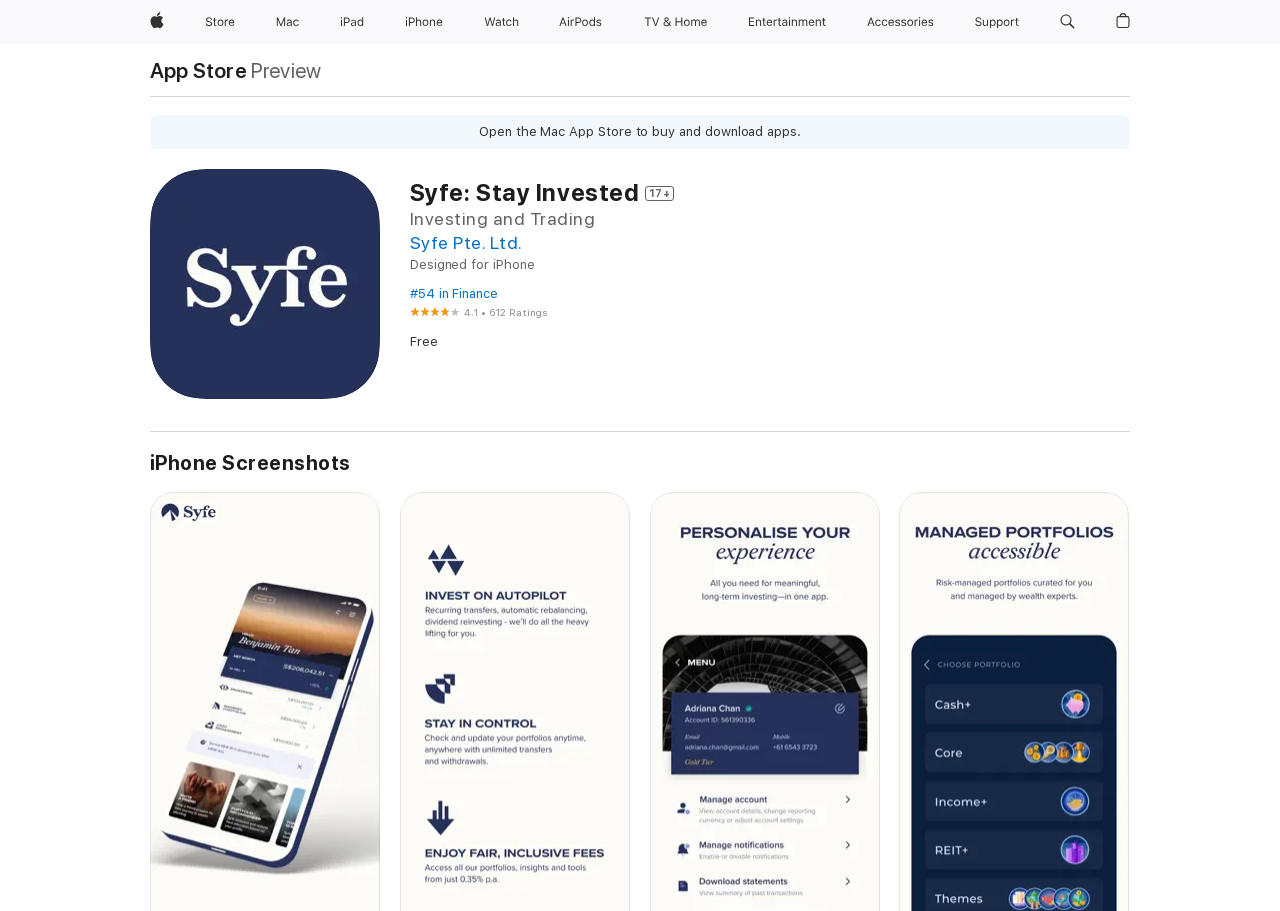Reply to the question with a brief word or phrase: How many screenshots are available for iPhone?

Not specified